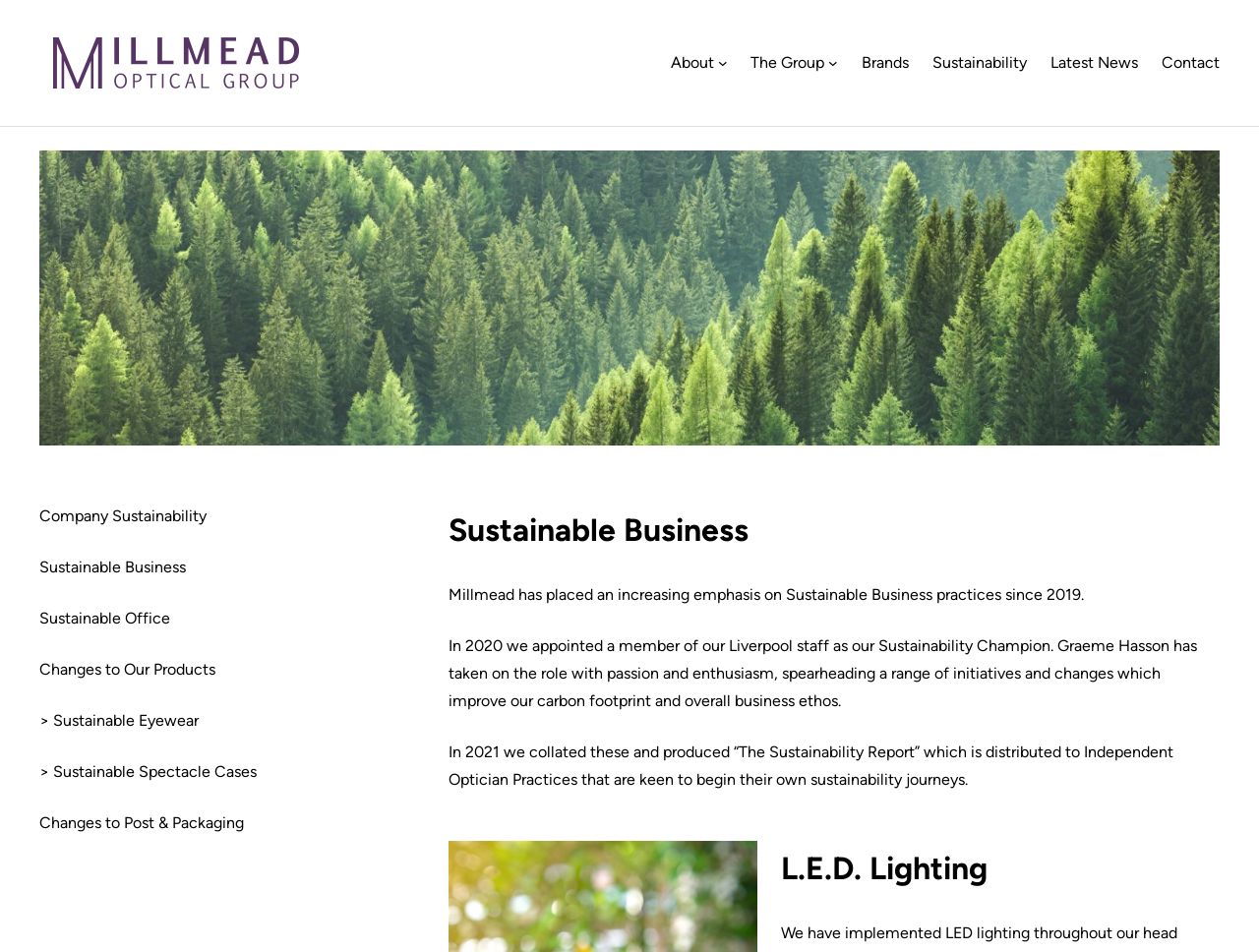Please mark the clickable region by giving the bounding box coordinates needed to complete this instruction: "Click the 'About' link".

[0.533, 0.052, 0.567, 0.081]